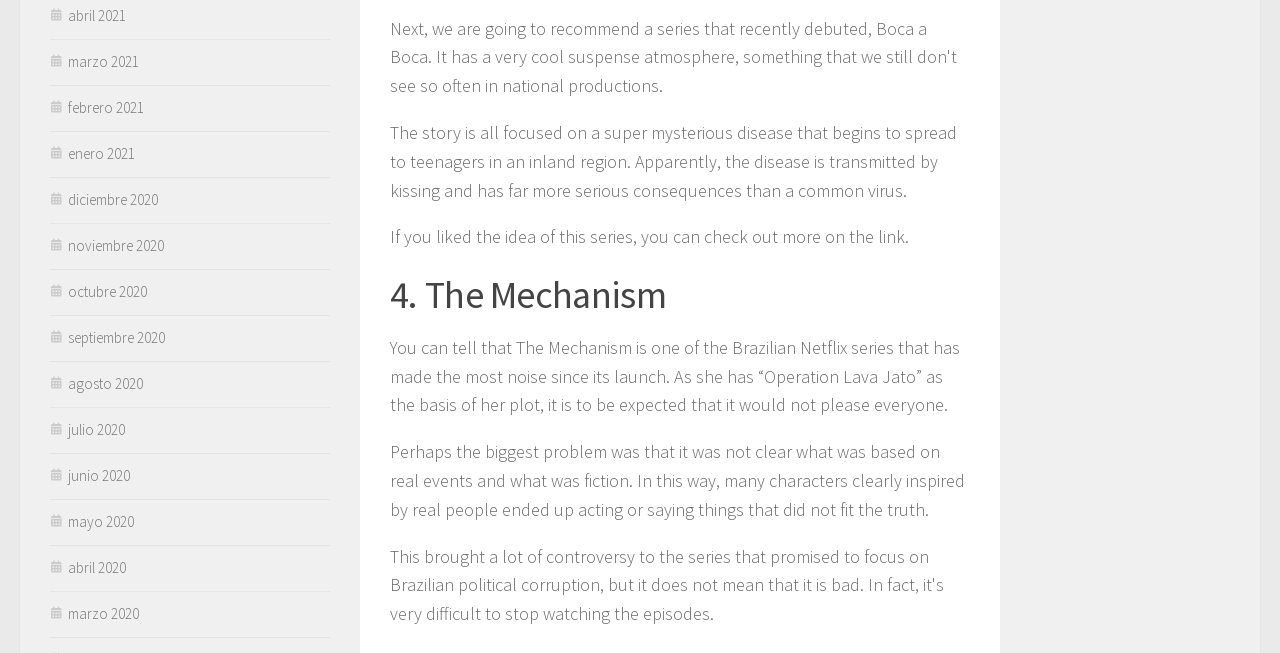What are the links on the left side of the page?
Please use the image to provide an in-depth answer to the question.

The links on the left side of the page are archive links, which seem to be organized by month, from April 2021 to March 2020.